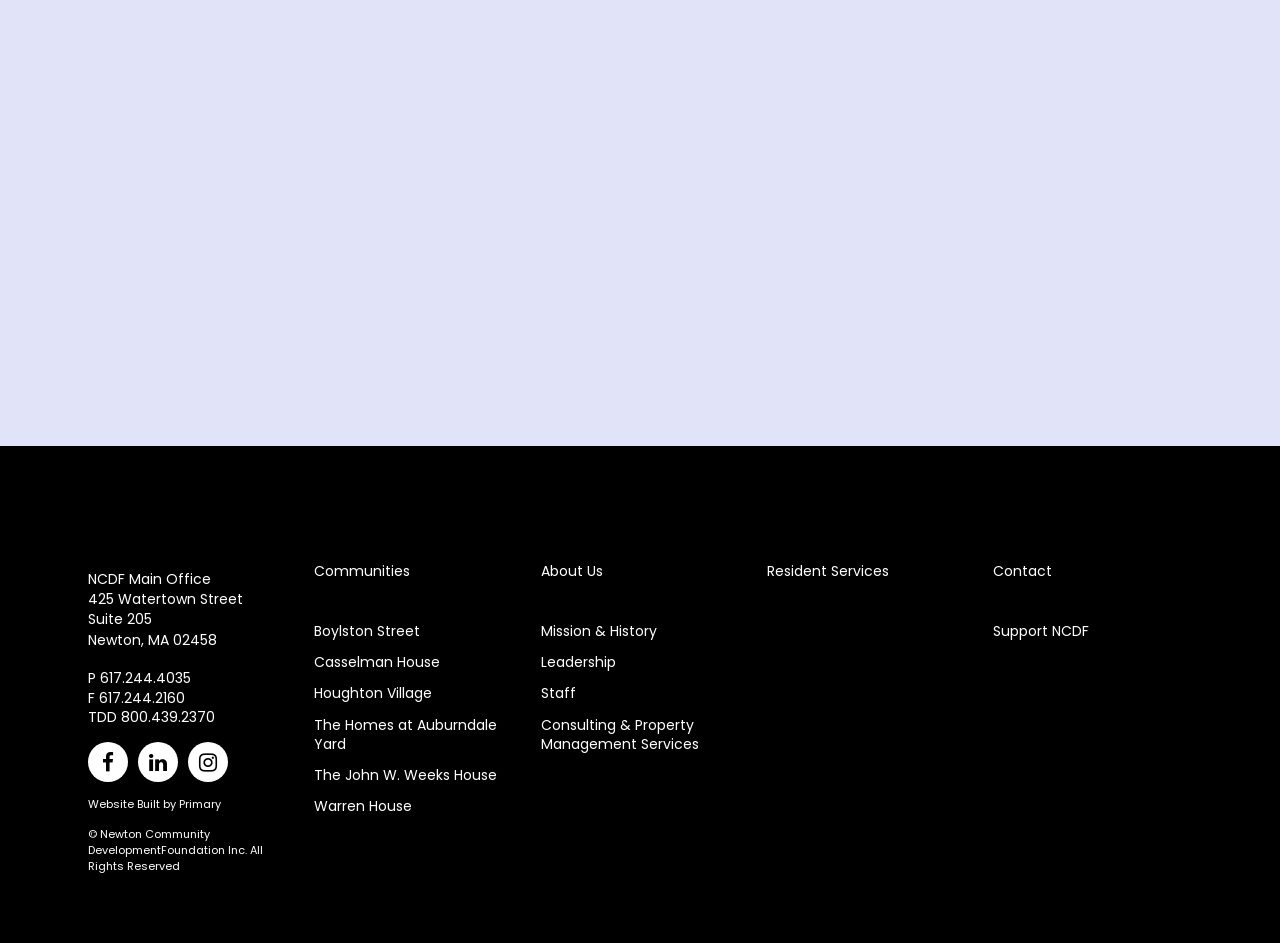Find the bounding box coordinates corresponding to the UI element with the description: "The John W. Weeks House". The coordinates should be formatted as [left, top, right, bottom], with values as floats between 0 and 1.

[0.246, 0.811, 0.389, 0.832]